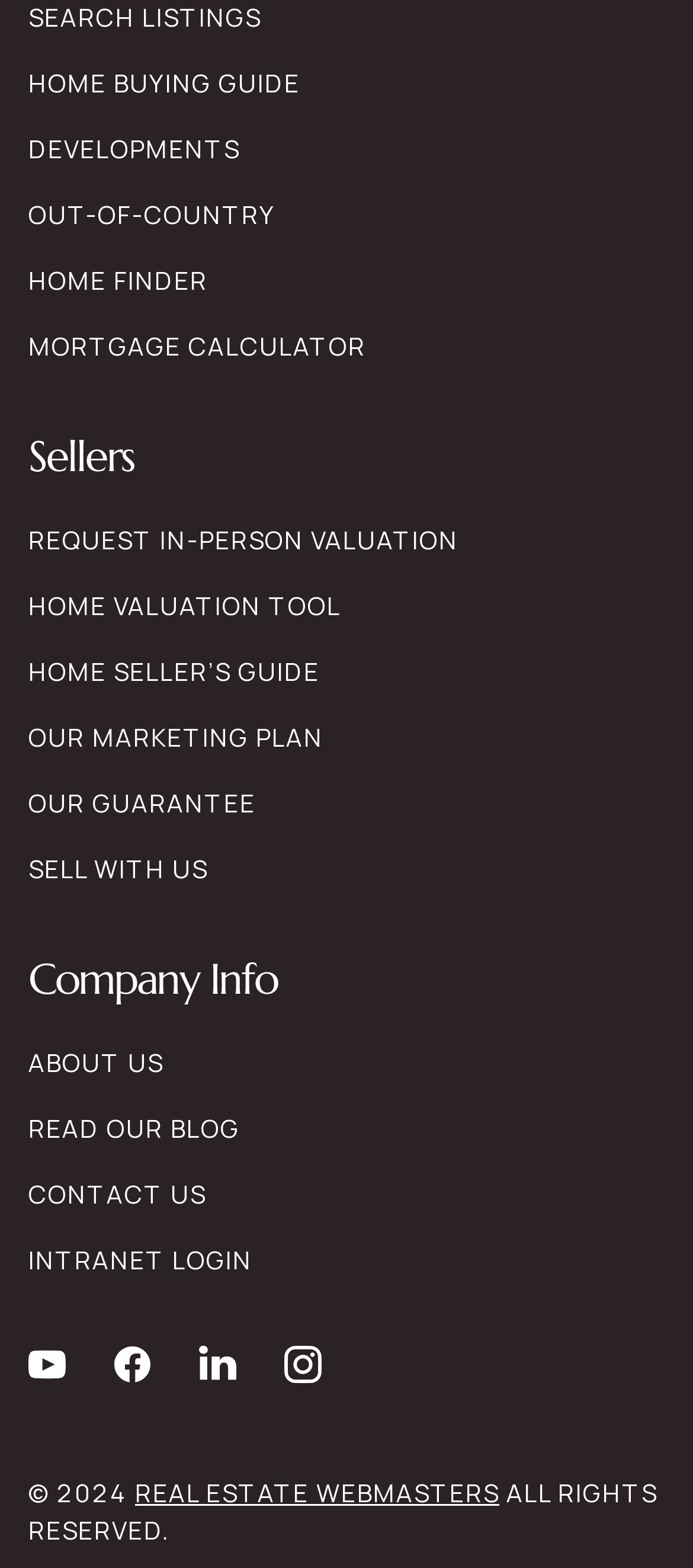What is the first link in the top navigation menu?
Please provide a single word or phrase in response based on the screenshot.

HOME BUYING GUIDE